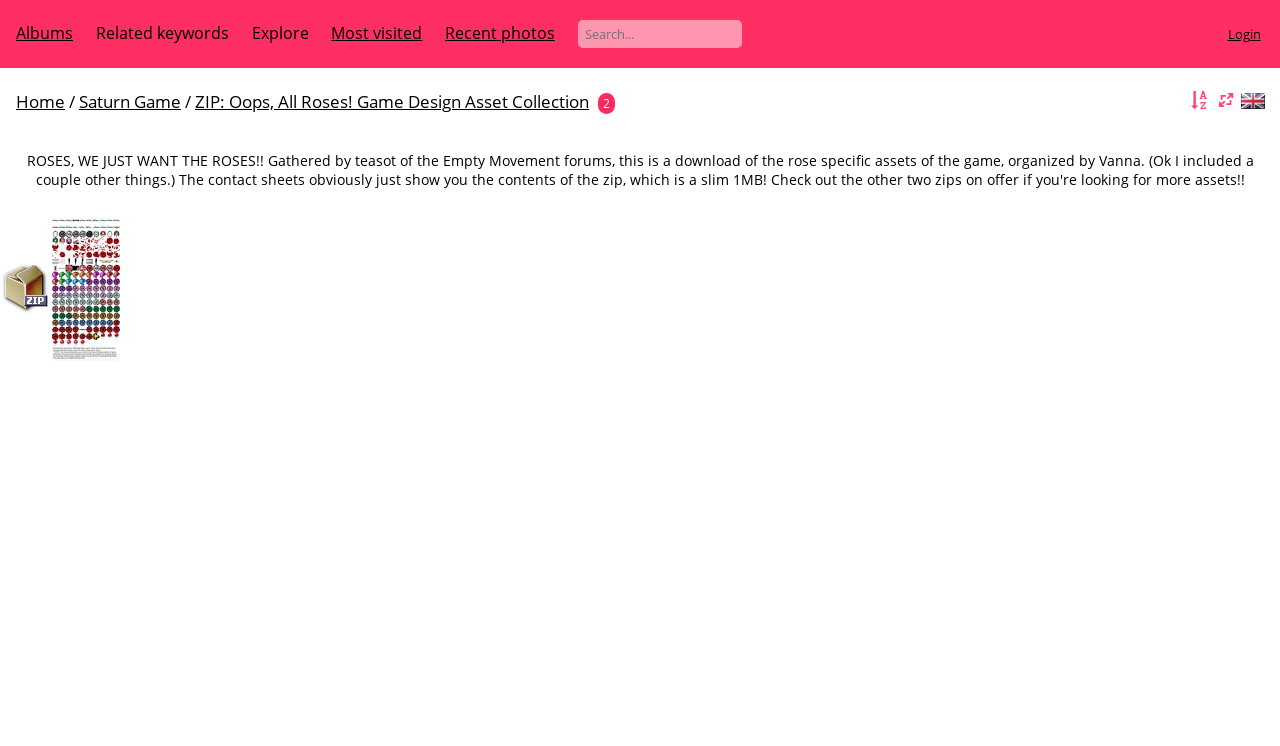Determine the bounding box coordinates of the region I should click to achieve the following instruction: "Search for game design assets". Ensure the bounding box coordinates are four float numbers between 0 and 1, i.e., [left, top, right, bottom].

[0.451, 0.027, 0.58, 0.064]